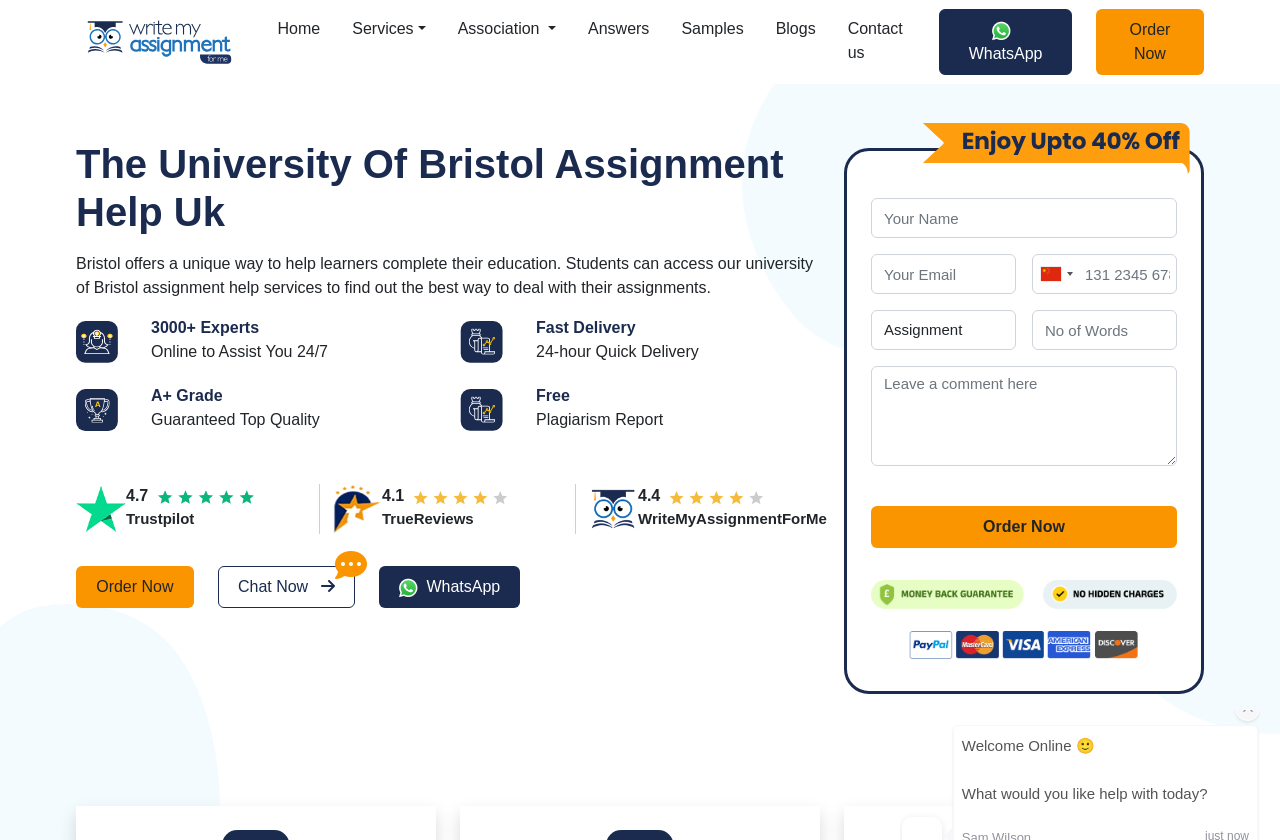Can you give a detailed response to the following question using the information from the image? What is the name of the university mentioned on the webpage?

I found the answer by looking at the heading element on the webpage, which says 'The University Of Bristol Assignment Help Uk'. This suggests that the university being referred to is the University of Bristol.